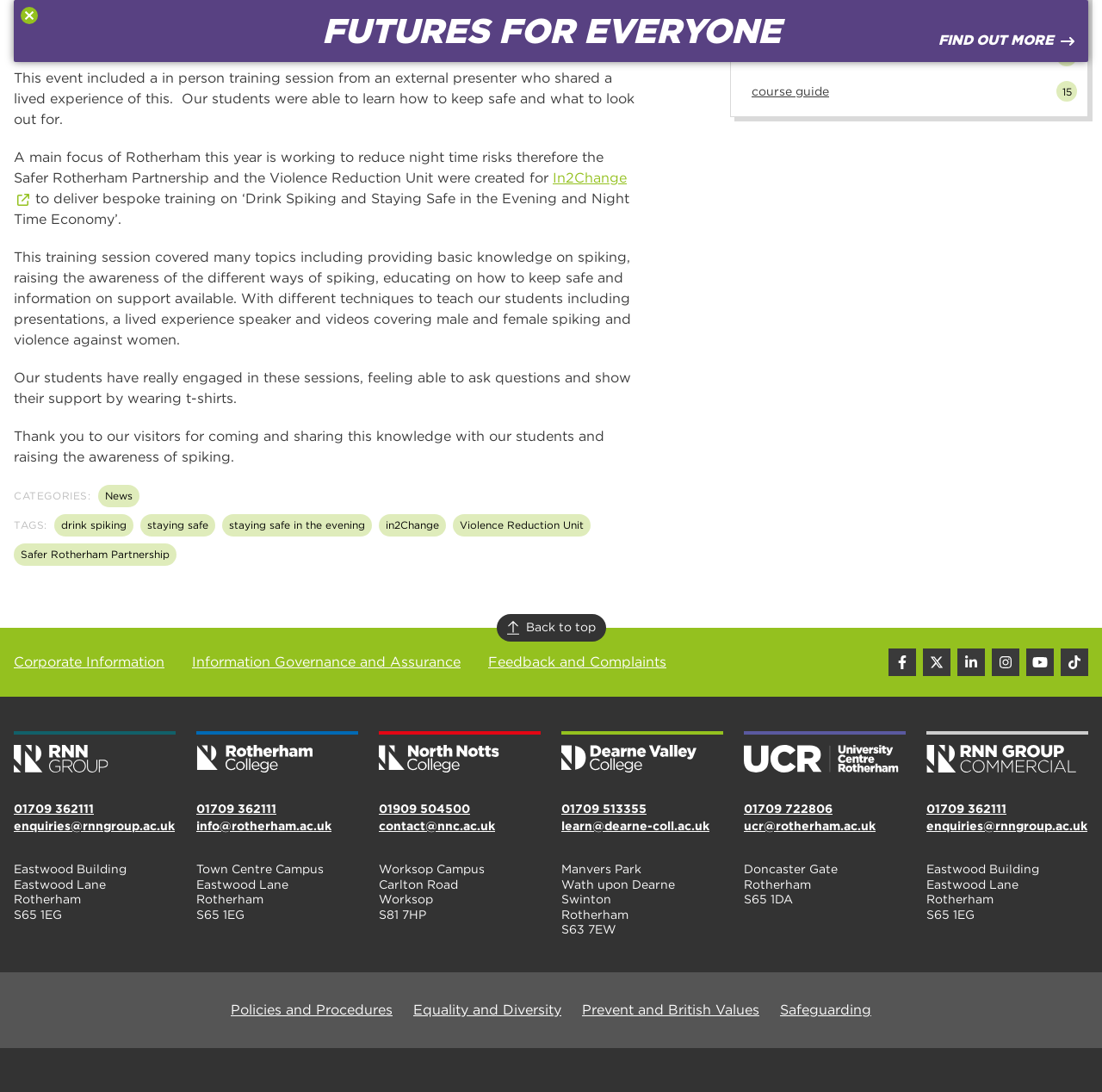Could you locate the bounding box coordinates for the section that should be clicked to accomplish this task: "Click the 'RNN Group' link".

[0.012, 0.673, 0.159, 0.707]